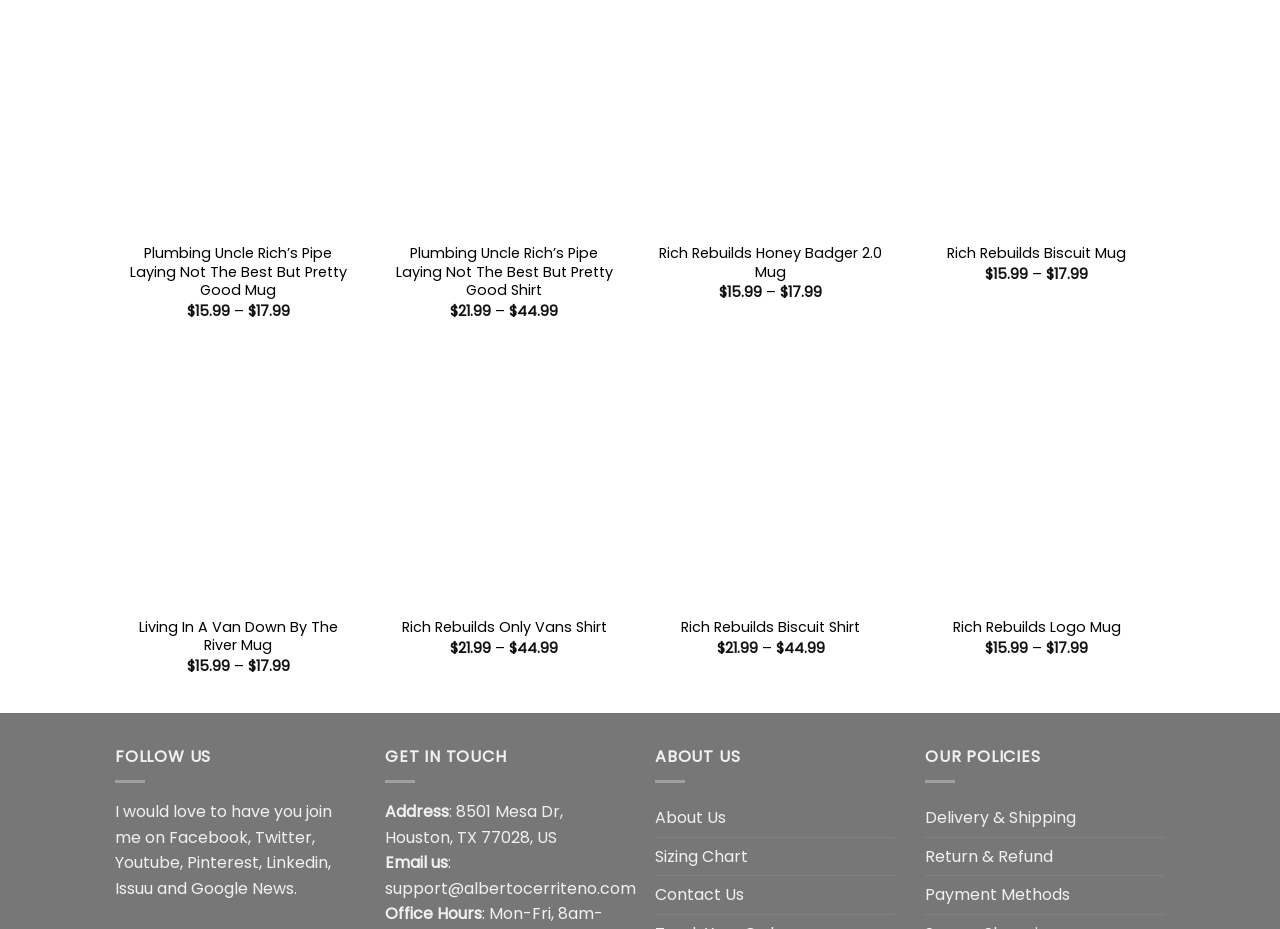Pinpoint the bounding box coordinates of the clickable element to carry out the following instruction: "Click on Plumbing Uncle Rich’s Pipe Laying Not The Best But Pretty Good Mug."

[0.097, 0.263, 0.275, 0.323]